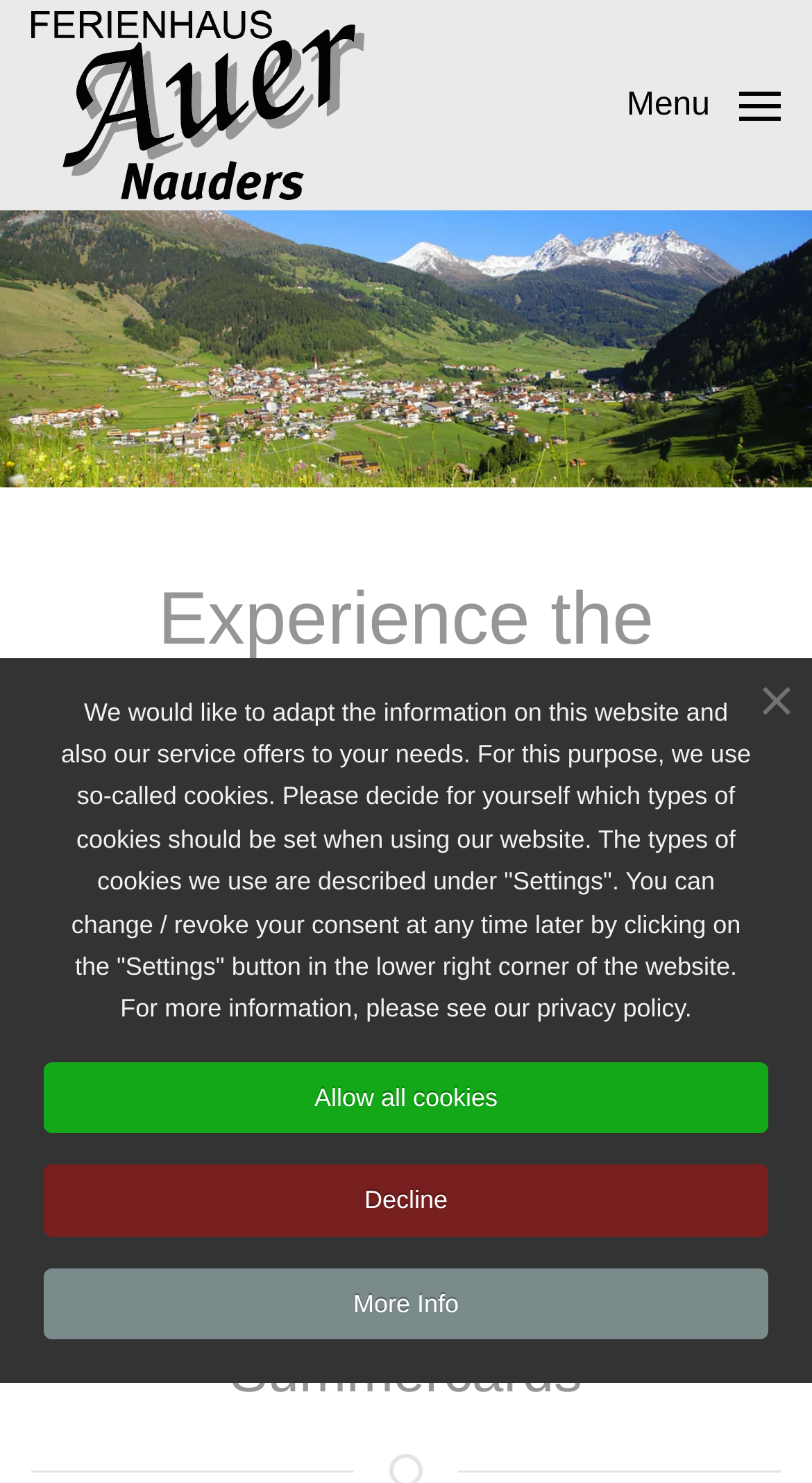Locate the bounding box of the UI element described in the following text: "Allow all cookies".

[0.054, 0.716, 0.946, 0.764]